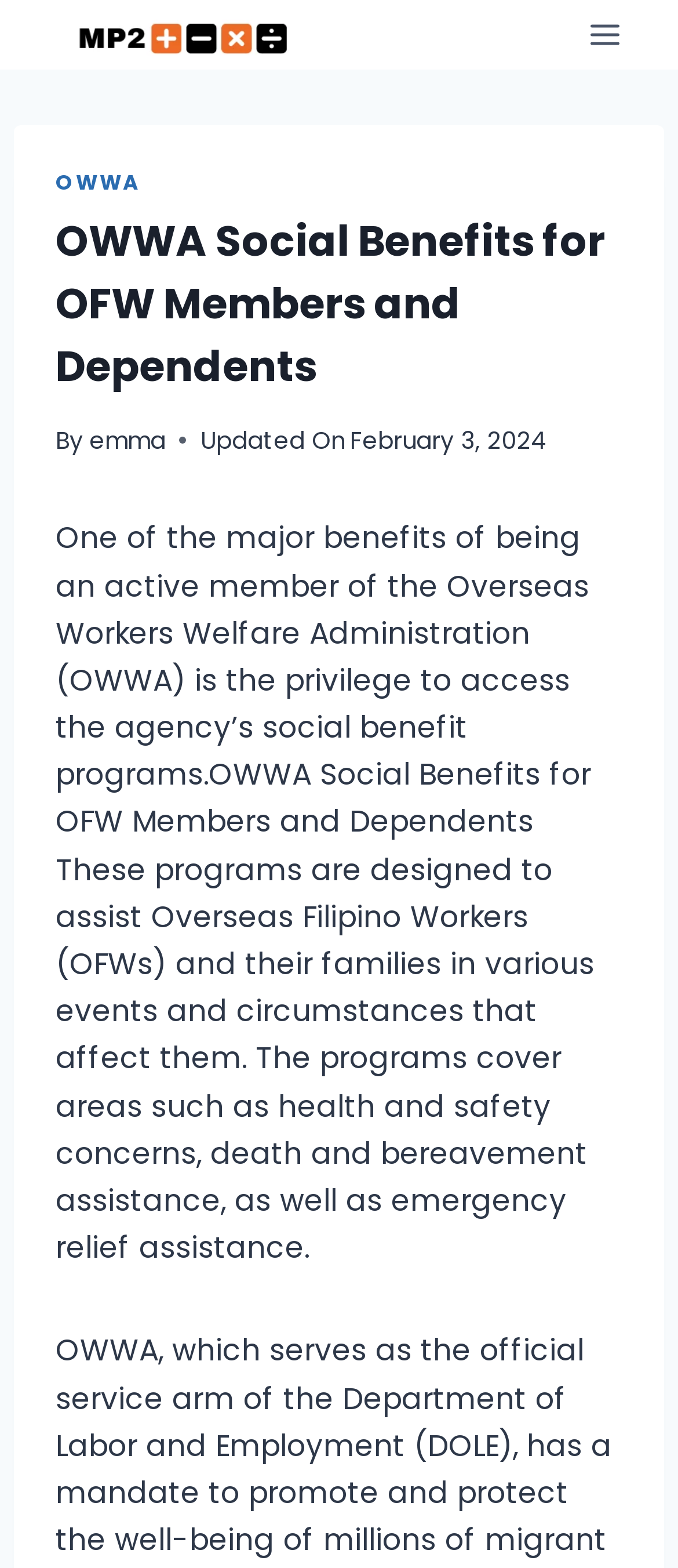When was the article last updated?
Look at the image and provide a short answer using one word or a phrase.

February 3, 2024